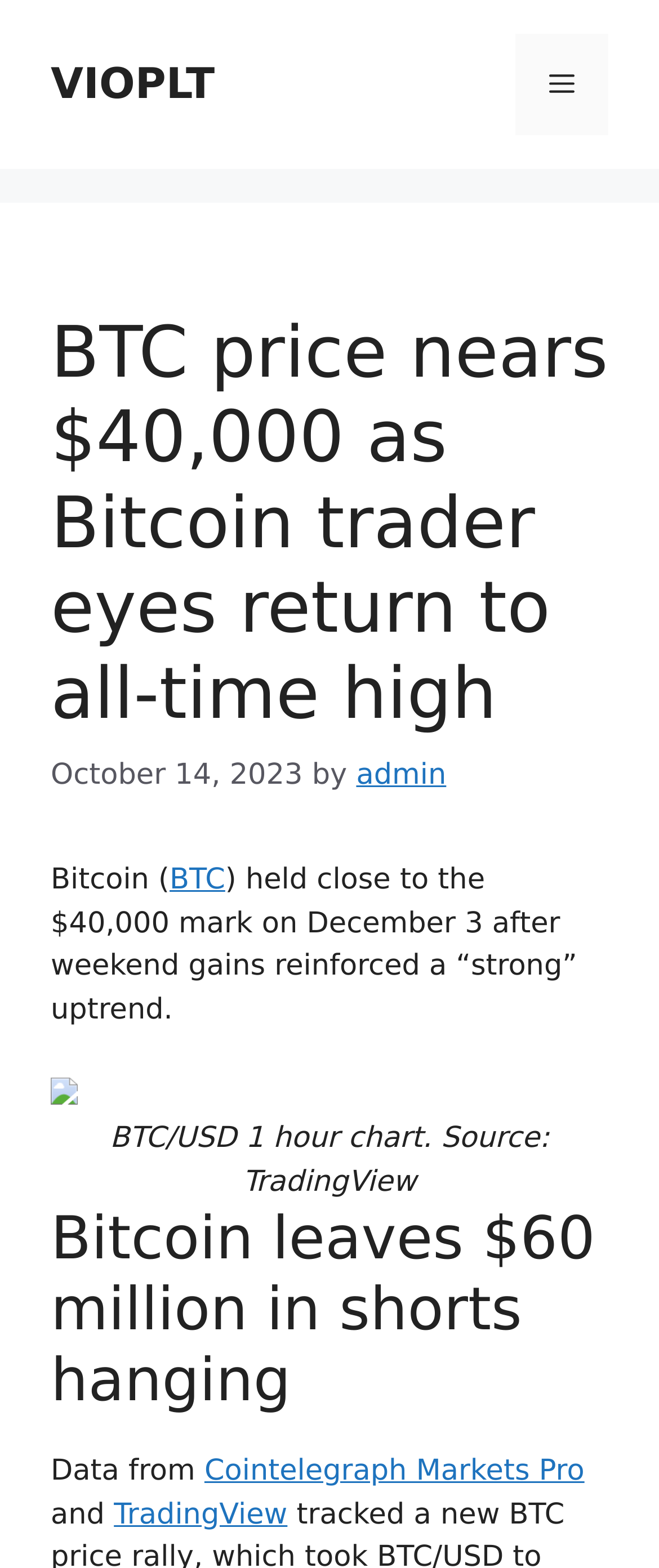What is the name of the platform providing market data?
Please look at the screenshot and answer in one word or a short phrase.

Cointelegraph Markets Pro